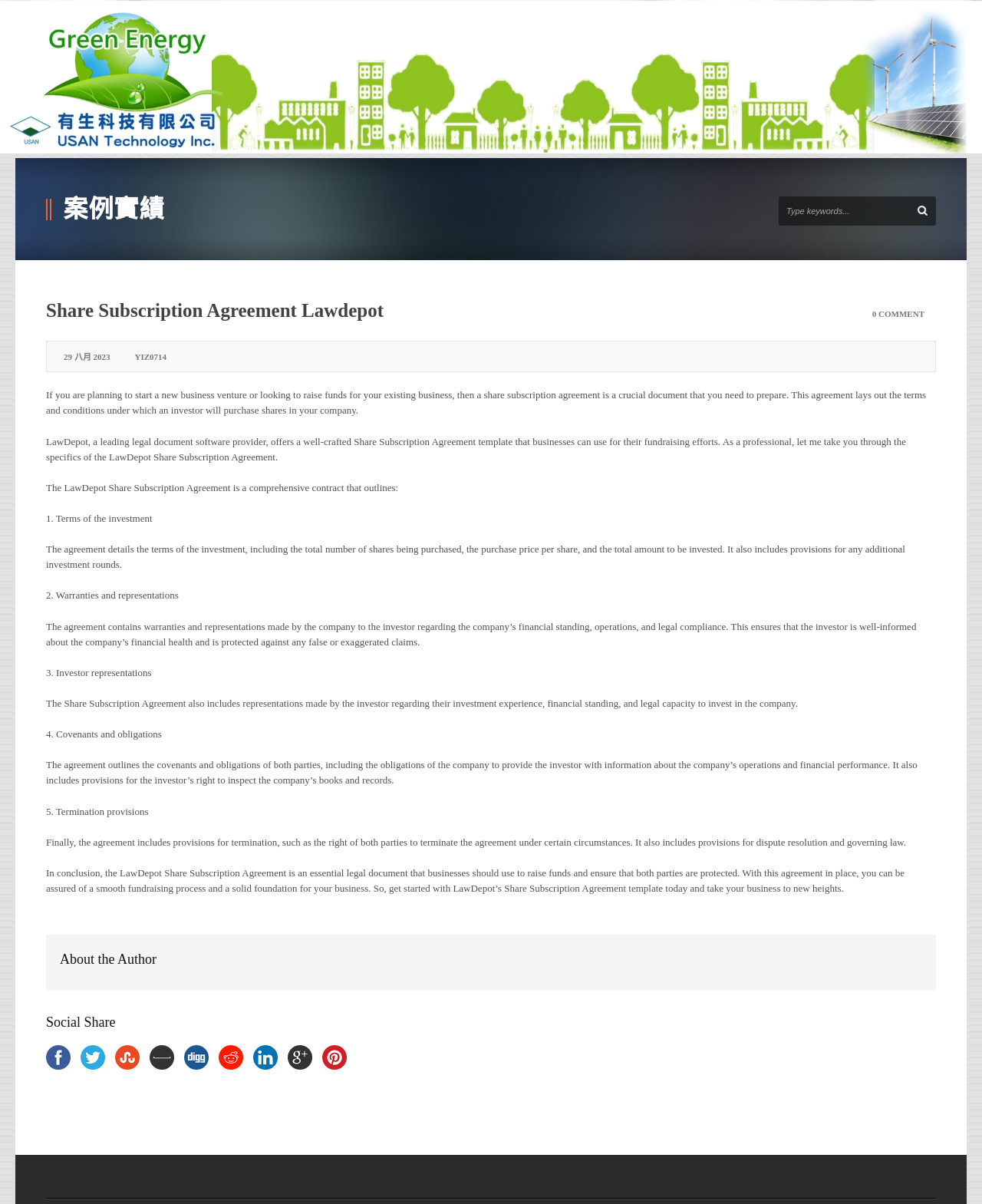What is the purpose of the Share Subscription Agreement?
Kindly offer a detailed explanation using the data available in the image.

Based on the webpage content, the Share Subscription Agreement is a crucial document that outlines the terms and conditions under which an investor will purchase shares in a company. This agreement is essential for businesses to raise funds and ensure that both parties are protected.